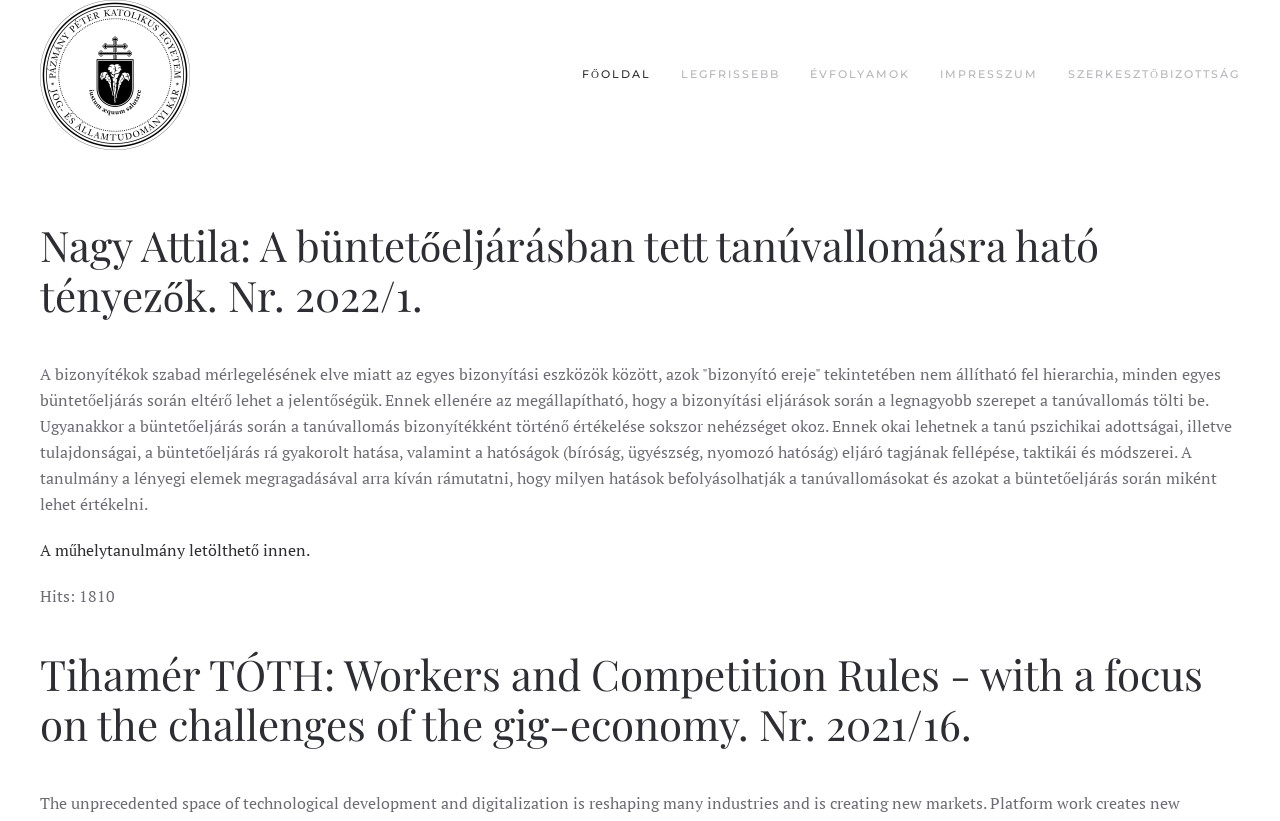Please specify the bounding box coordinates in the format (top-left x, top-left y, bottom-right x, bottom-right y), with values ranging from 0 to 1. Identify the bounding box for the UI component described as follows: Online Courses

None